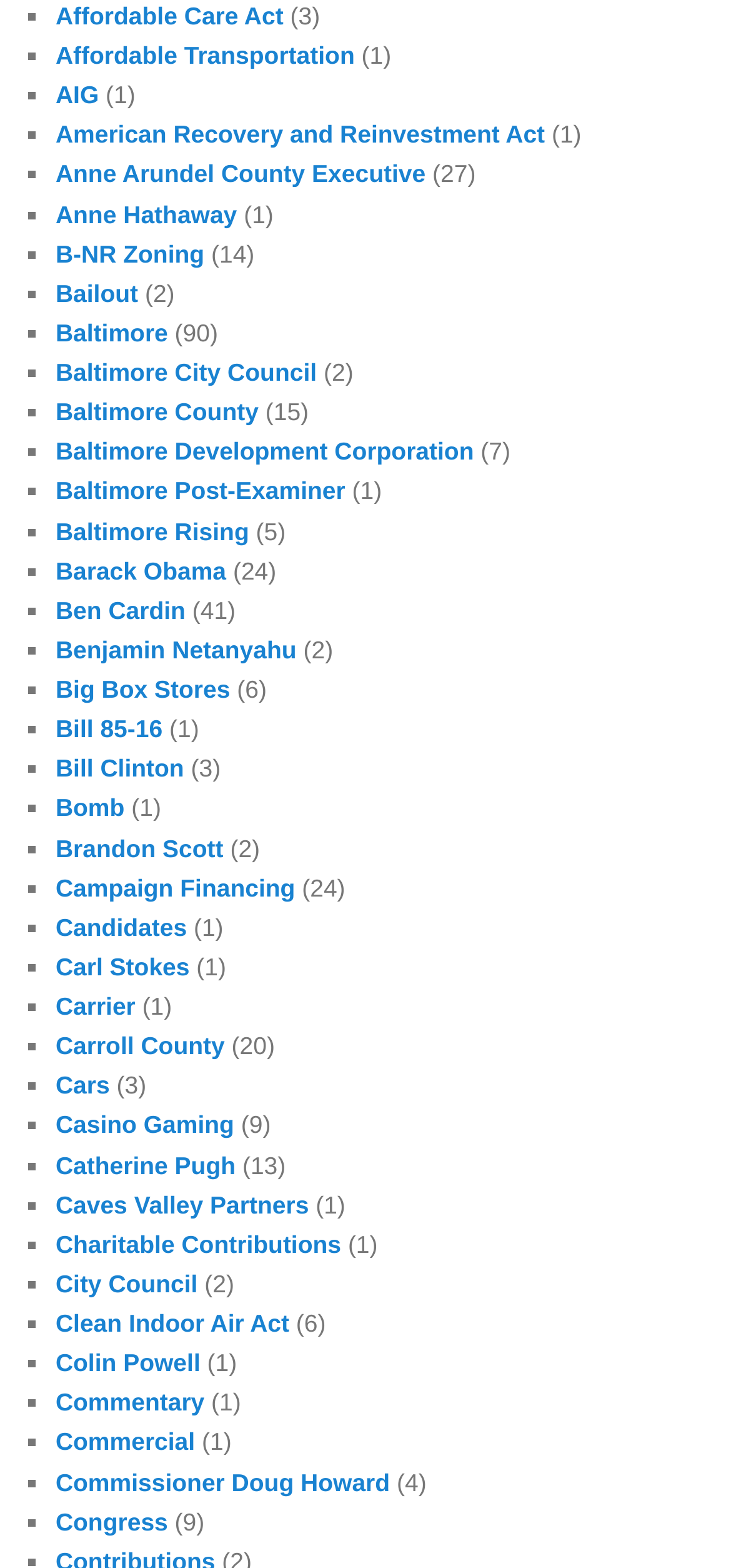Identify the bounding box coordinates of the section that should be clicked to achieve the task described: "Visit Anne Arundel County Executive".

[0.076, 0.102, 0.582, 0.12]